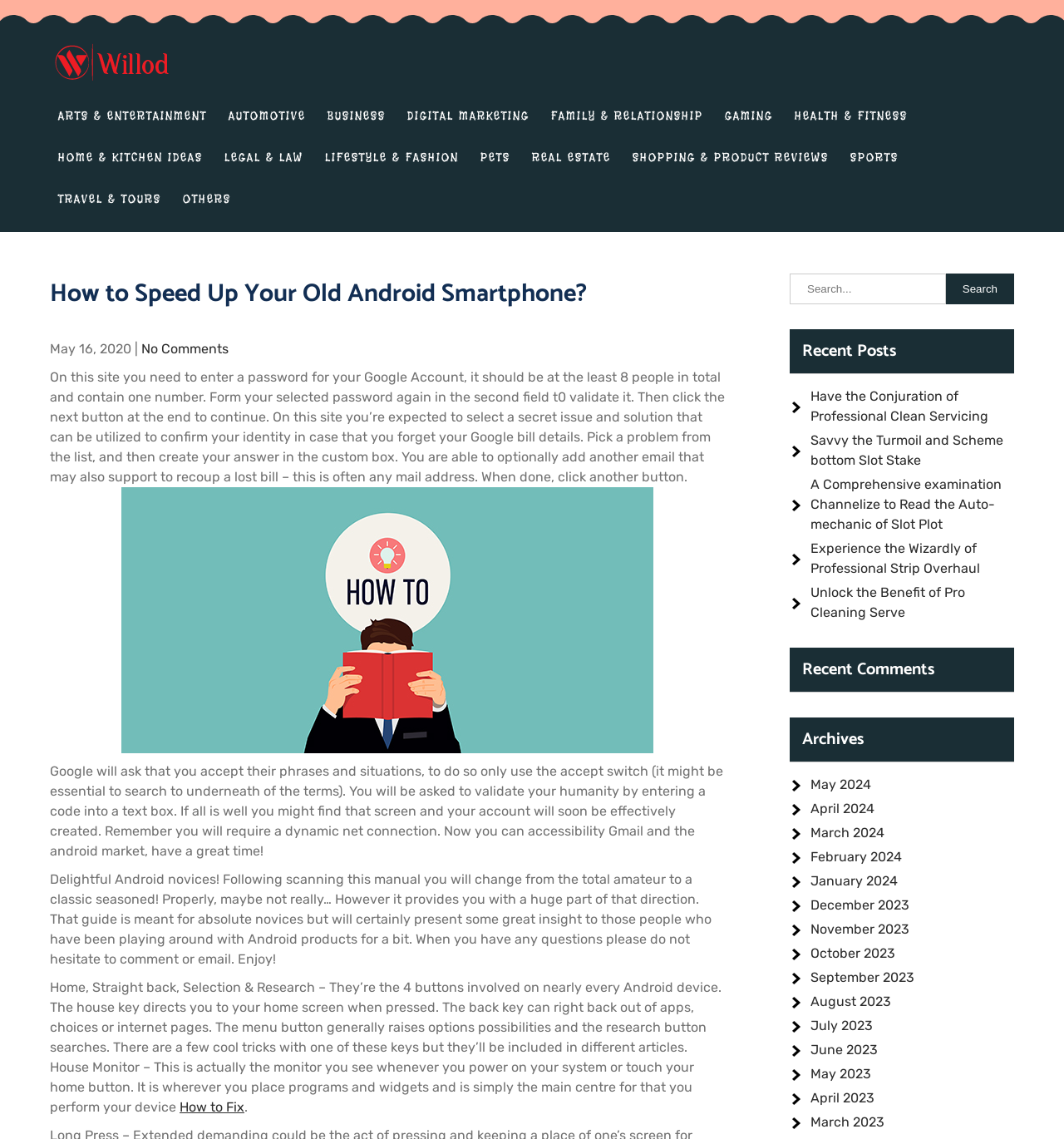Predict the bounding box of the UI element that fits this description: "February 2024".

[0.762, 0.745, 0.848, 0.759]